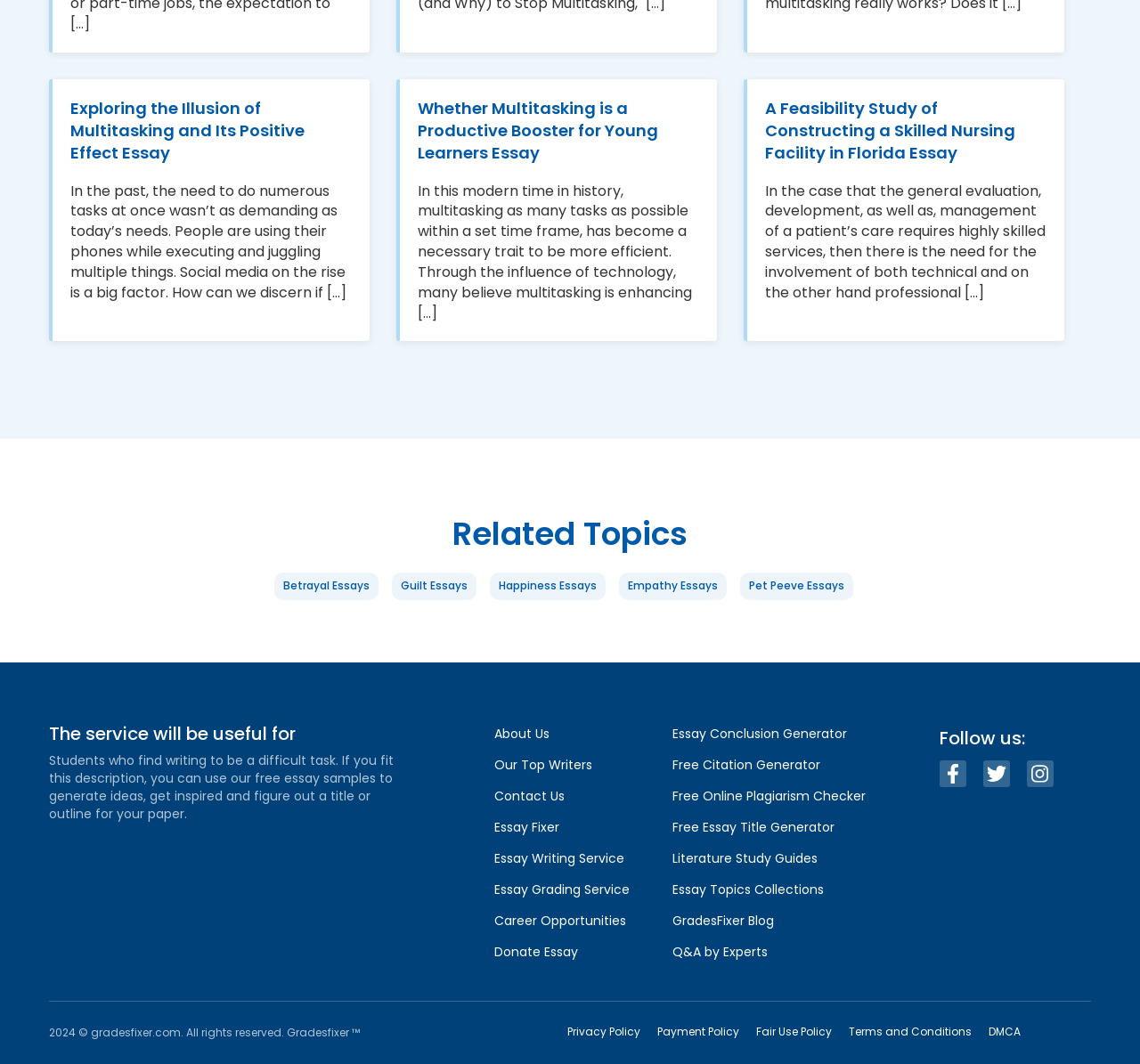Determine the bounding box coordinates for the area you should click to complete the following instruction: "Contact the essay writing service".

[0.434, 0.74, 0.495, 0.756]